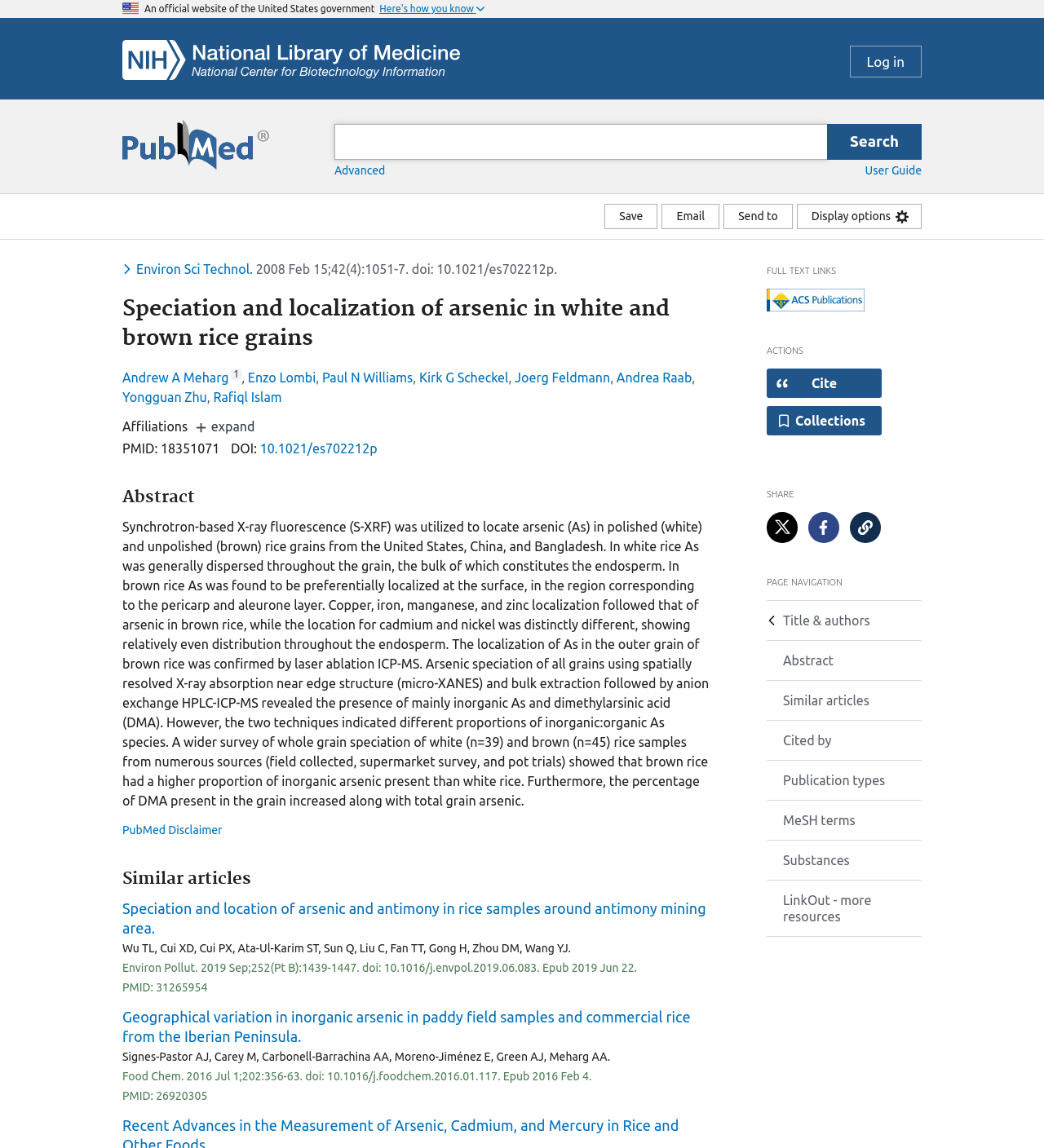How many authors are listed for this article?
Refer to the image and give a detailed answer to the query.

I counted the number of authors listed in the author section, which includes Andrew A Meharg, Enzo Lombi, Paul N Williams, Kirk G Scheckel, Joerg Feldmann, Andrea Raab, Yongguan Zhu, and Rafiql Islam.